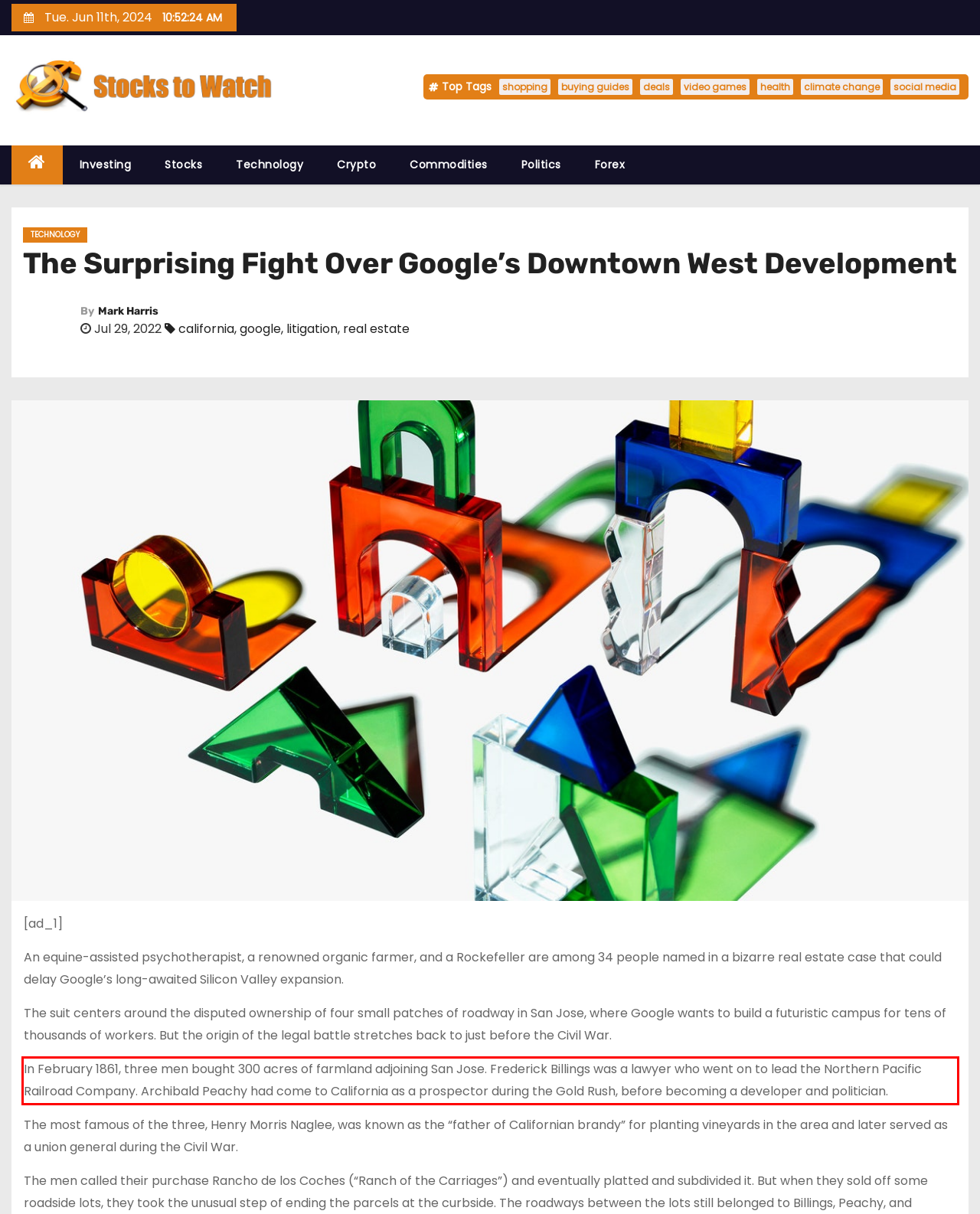Please analyze the provided webpage screenshot and perform OCR to extract the text content from the red rectangle bounding box.

In February 1861, three men bought 300 acres of farmland adjoining San Jose. Frederick Billings was a lawyer who went on to lead the Northern Pacific Railroad Company. Archibald Peachy had come to California as a prospector during the Gold Rush, before becoming a developer and politician.